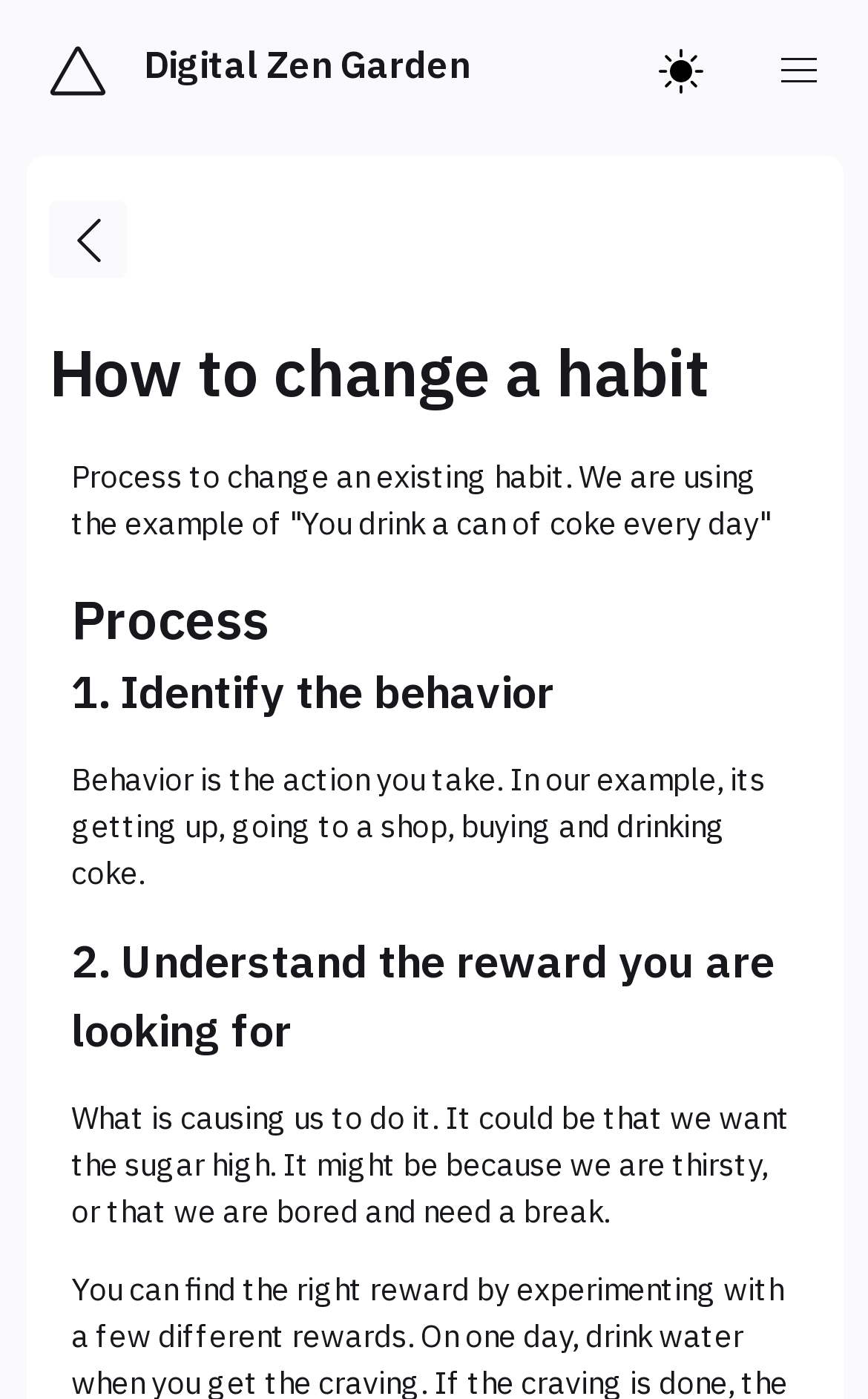What is the purpose of identifying the behavior?
Refer to the image and give a detailed response to the question.

According to the webpage, identifying the behavior is necessary to understand the action you take. In the example given, the behavior is getting up, going to a shop, buying, and drinking coke. By identifying this behavior, you can understand the action you are taking, which is the first step in changing a habit.